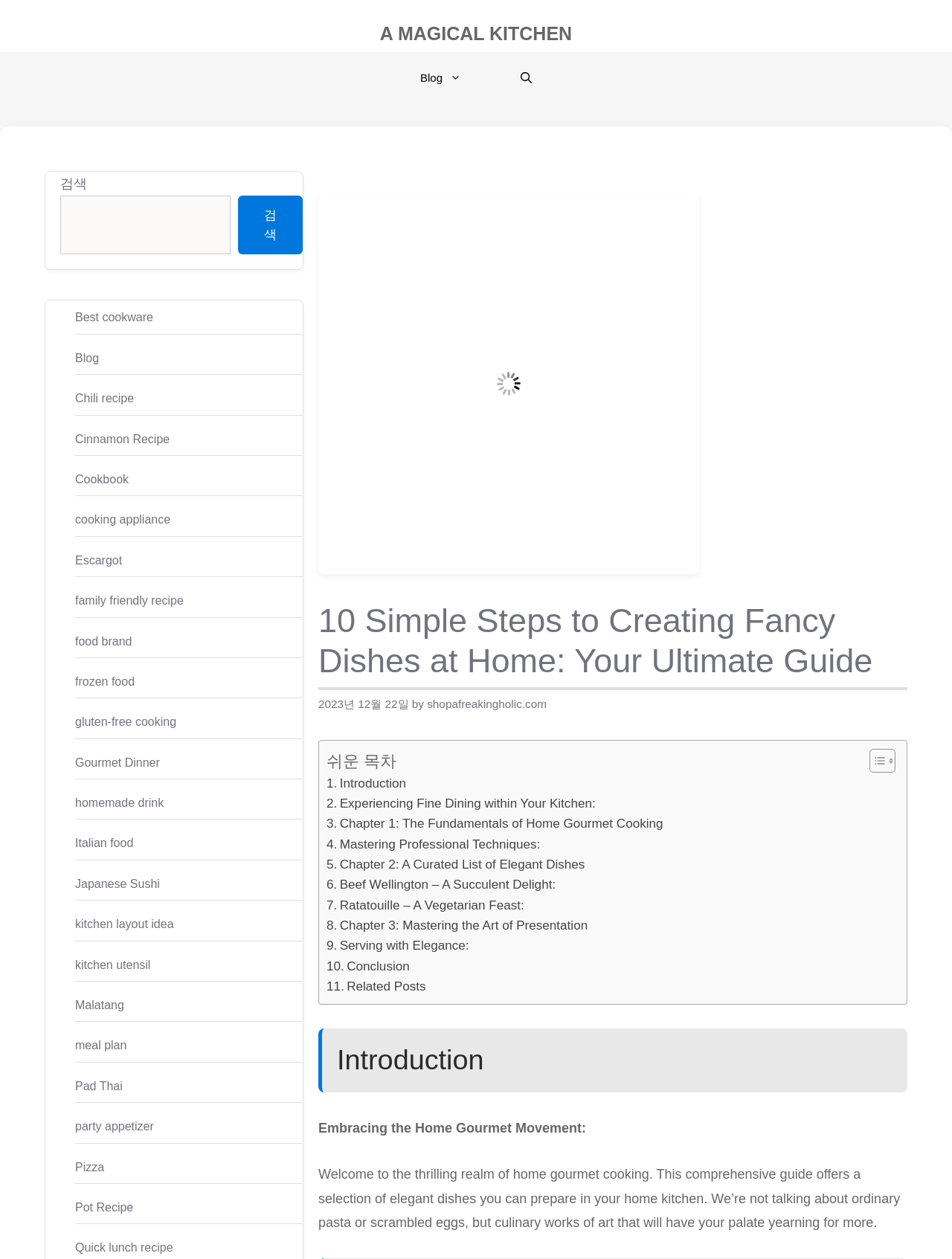How many chapters are there in the guide?
Using the image provided, answer with just one word or phrase.

3